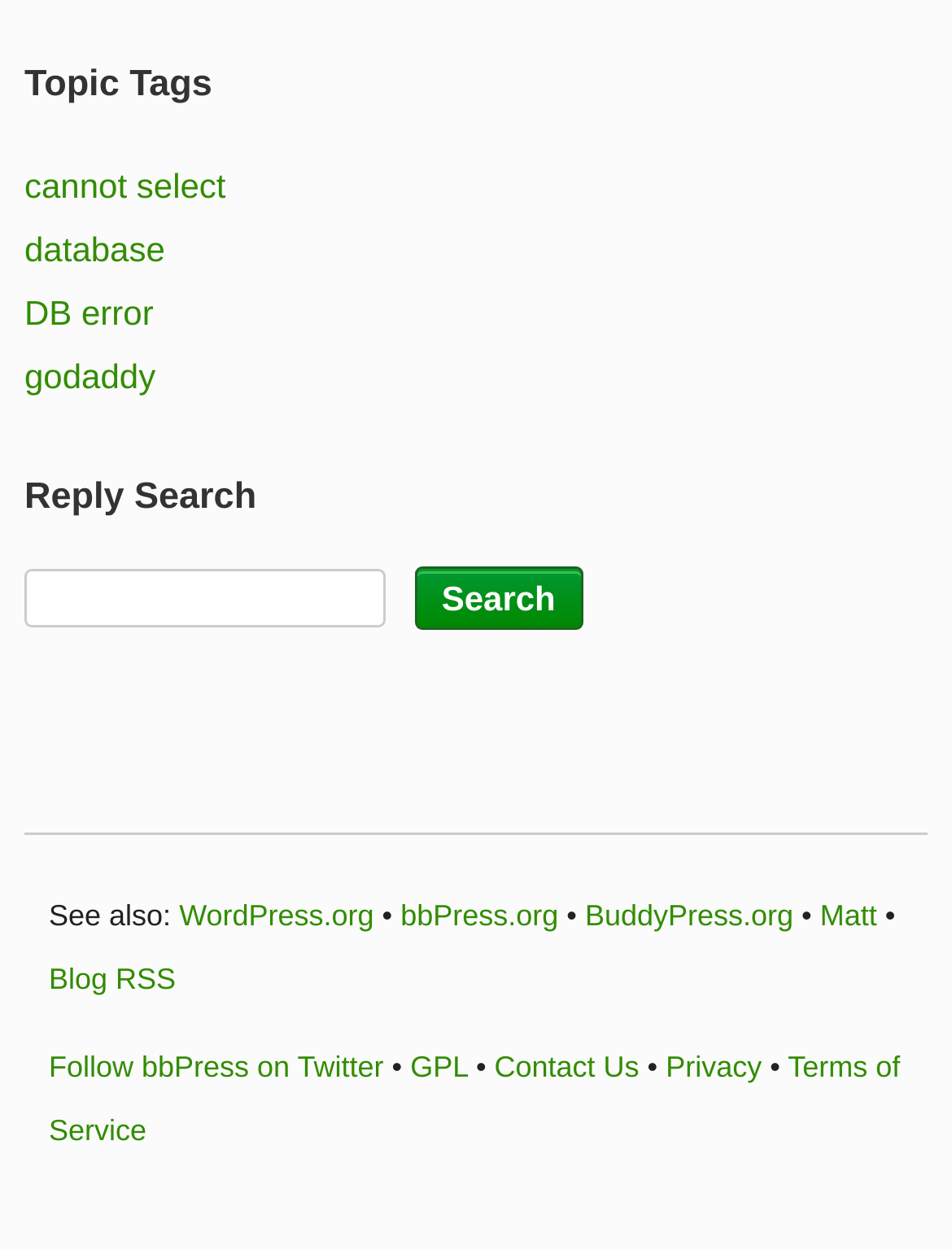Please provide the bounding box coordinates in the format (top-left x, top-left y, bottom-right x, bottom-right y). Remember, all values are floating point numbers between 0 and 1. What is the bounding box coordinate of the region described as: Blog RSS

[0.051, 0.769, 0.185, 0.796]